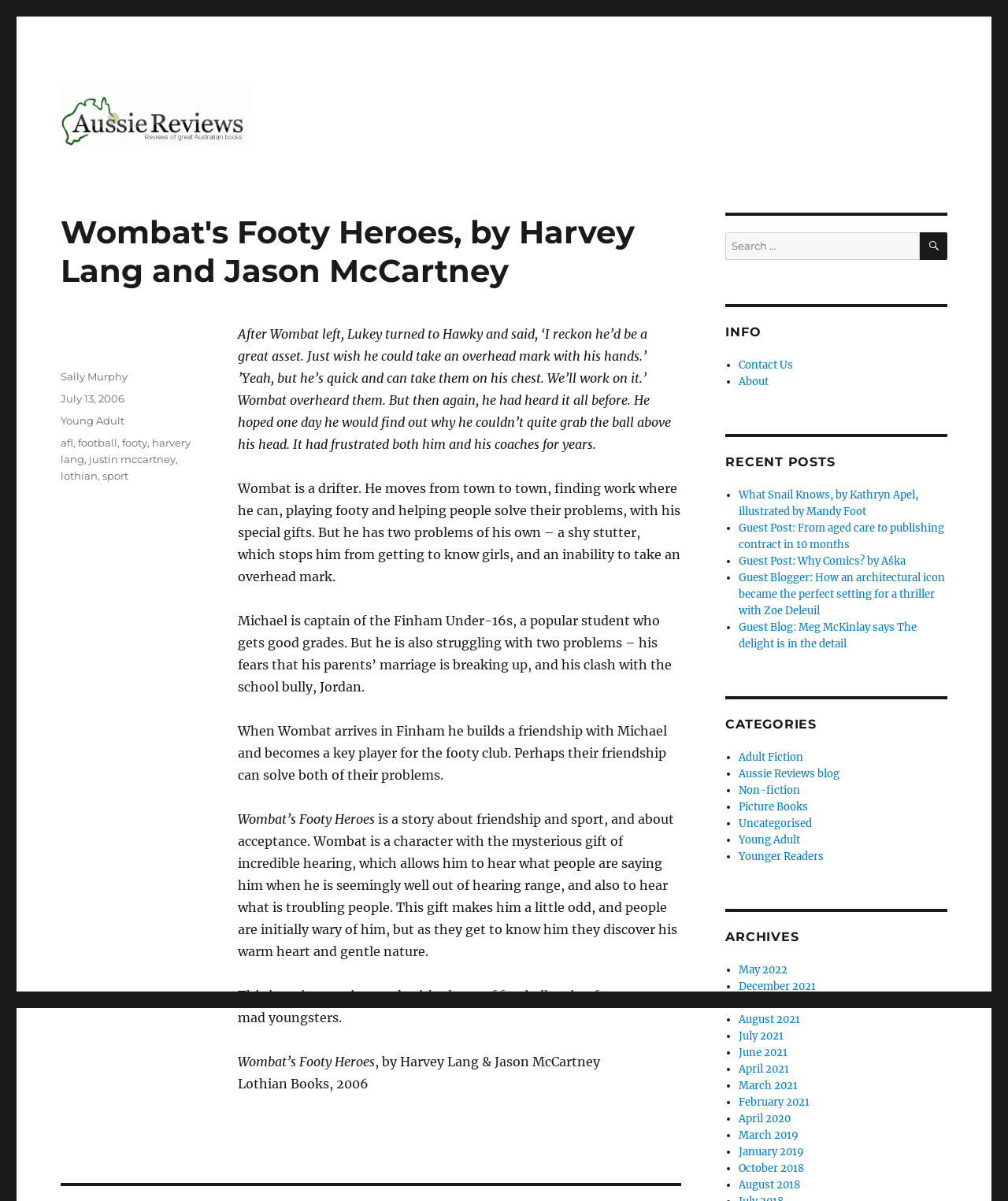What is the purpose of the search box?
Refer to the image and give a detailed answer to the query.

The search box is located in the sidebar section of the webpage, and it has a placeholder text 'Search for:'. This suggests that the purpose of the search box is to allow users to search for specific posts or content on the website.